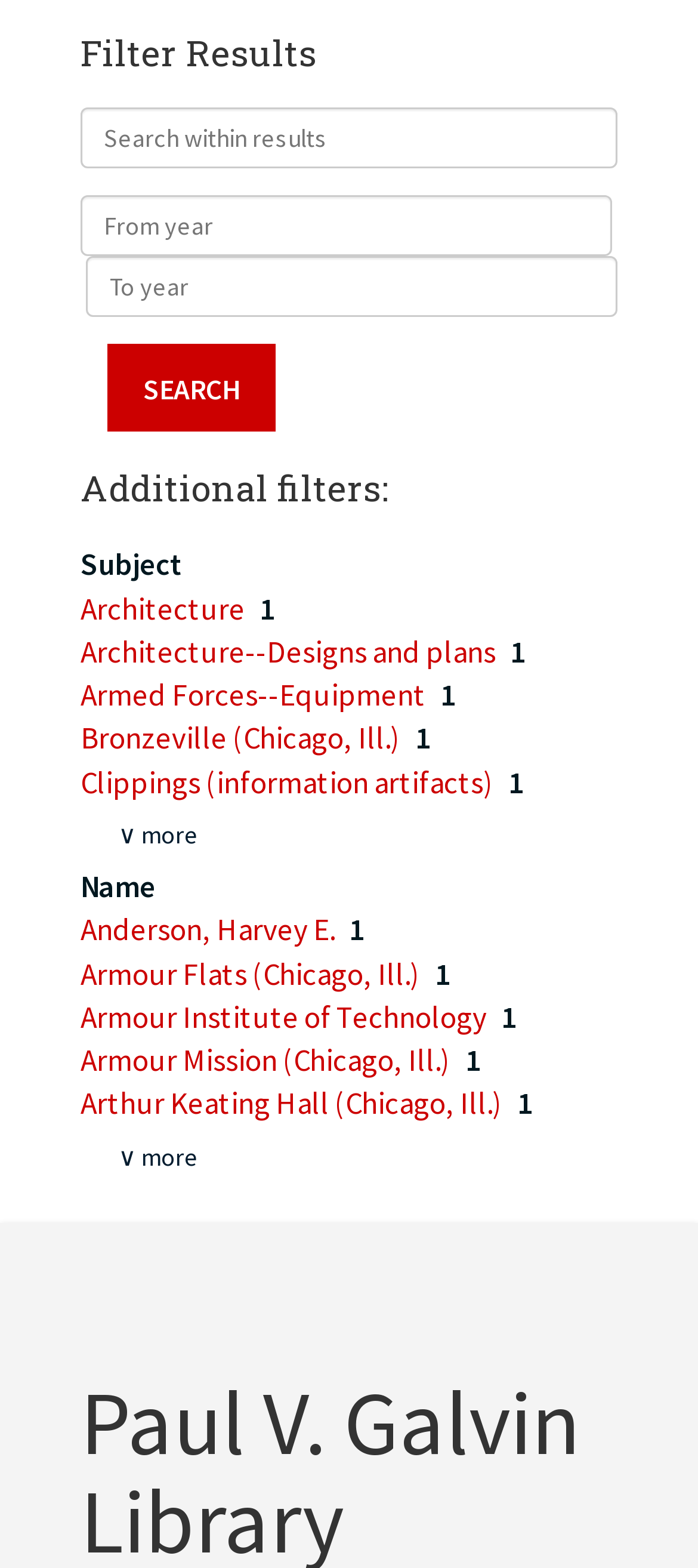How many links are available under 'Subject' filter?
Using the information presented in the image, please offer a detailed response to the question.

The 'Subject' filter contains a list of links, including 'Architecture', 'Architecture--Designs and plans', 'Armed Forces--Equipment', 'Bronzeville (Chicago, Ill.)', and 'Clippings (information artifacts)'. Although the list is truncated with a '∨ more' button, we can infer that there are at least five links available under the 'Subject' filter.